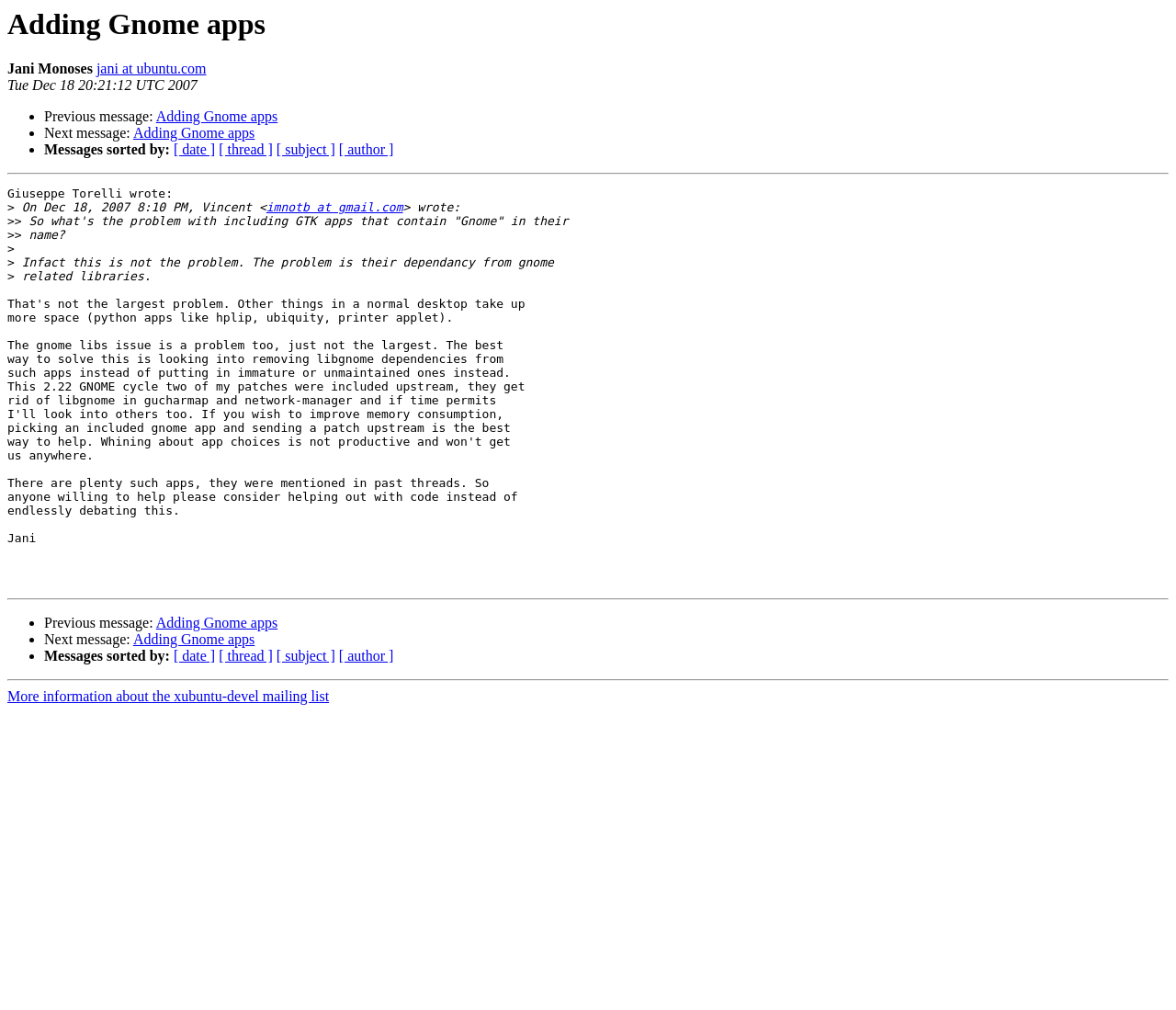What is the author of the message?
Give a one-word or short-phrase answer derived from the screenshot.

Giuseppe Torelli